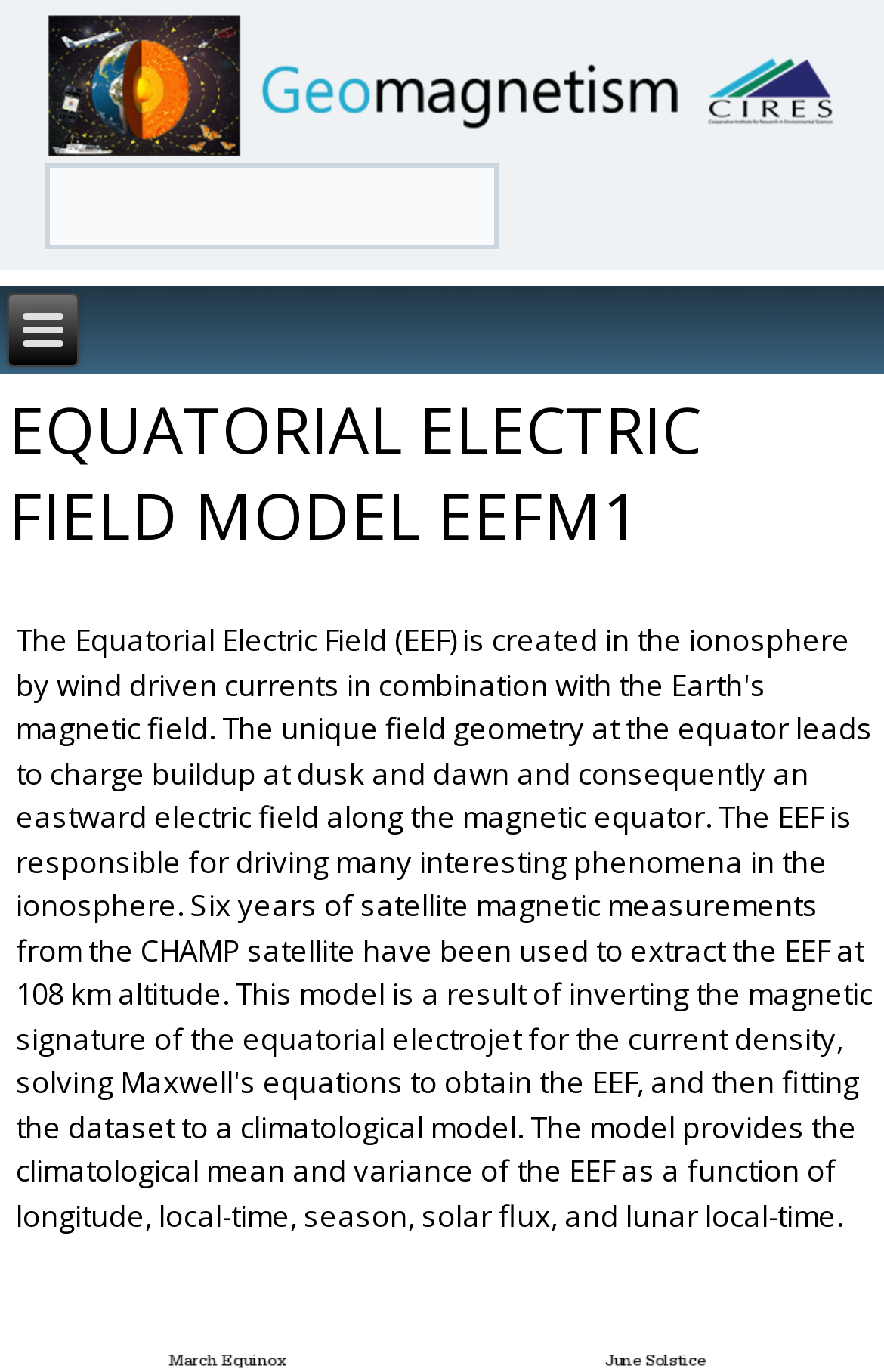Determine the bounding box for the UI element as described: "name="searchword"". The coordinates should be represented as four float numbers between 0 and 1, formatted as [left, top, right, bottom].

[0.05, 0.119, 0.563, 0.181]